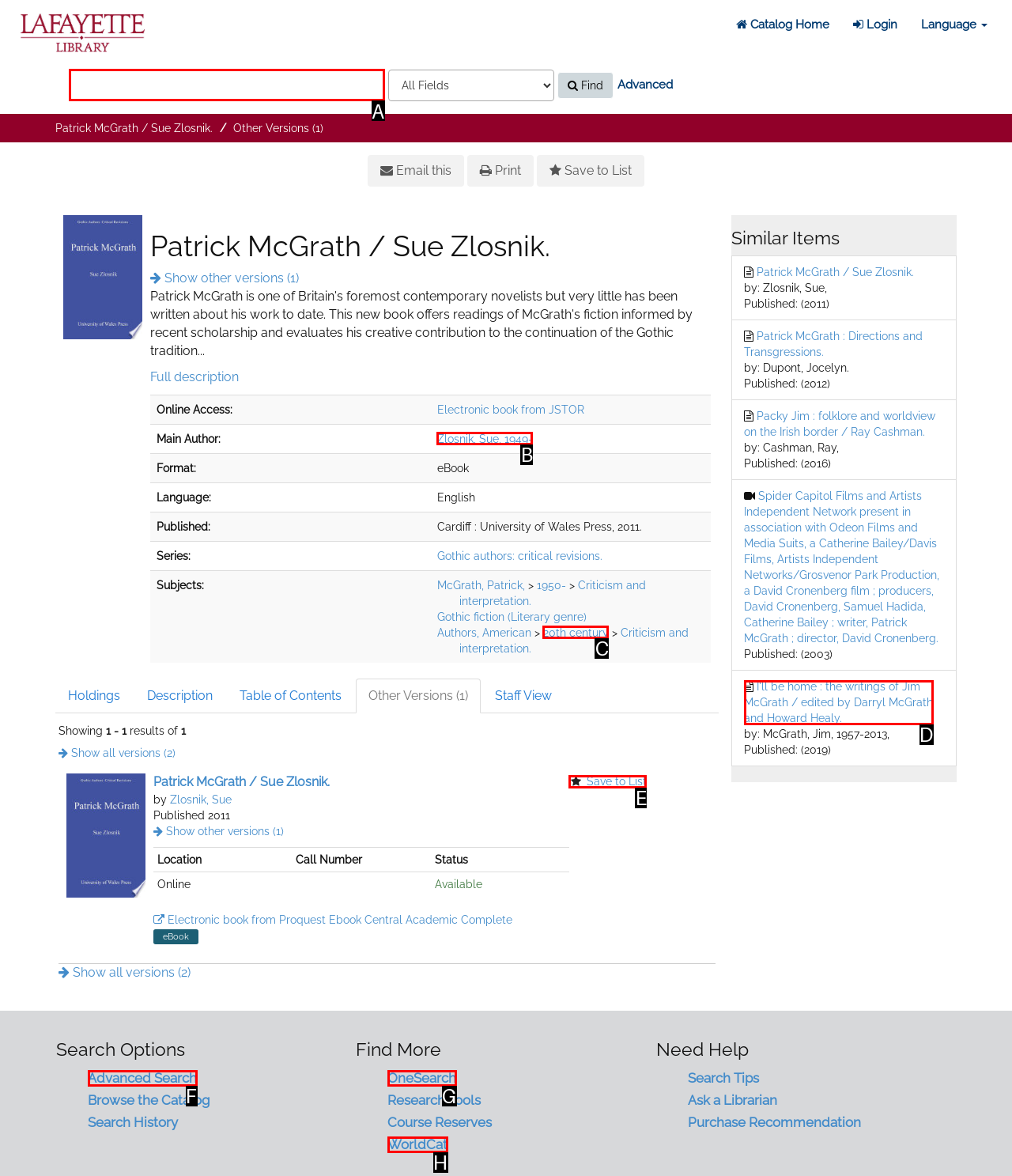Which option should be clicked to execute the task: Search for a book?
Reply with the letter of the chosen option.

A